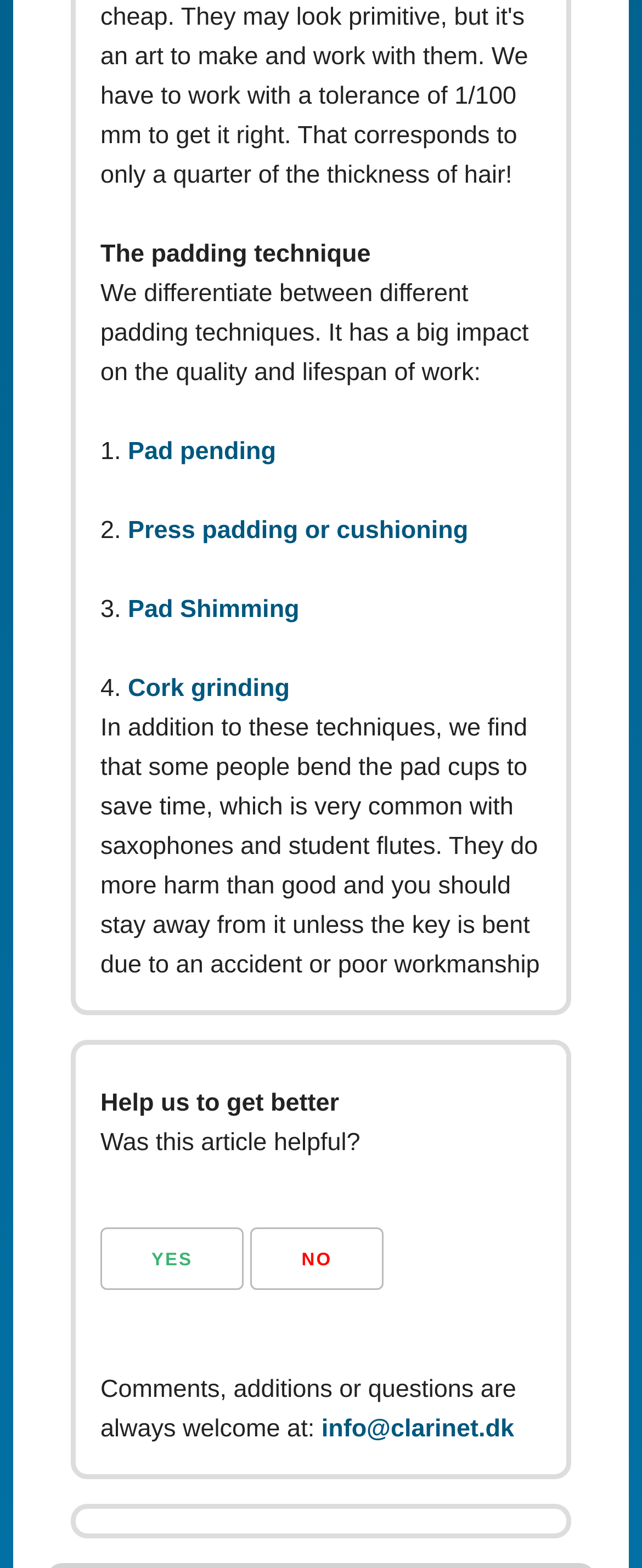How many padding techniques are mentioned?
Please answer the question as detailed as possible.

The webpage lists four padding techniques: Pad pending, Press padding or cushioning, Pad Shimming, and Cork grinding.